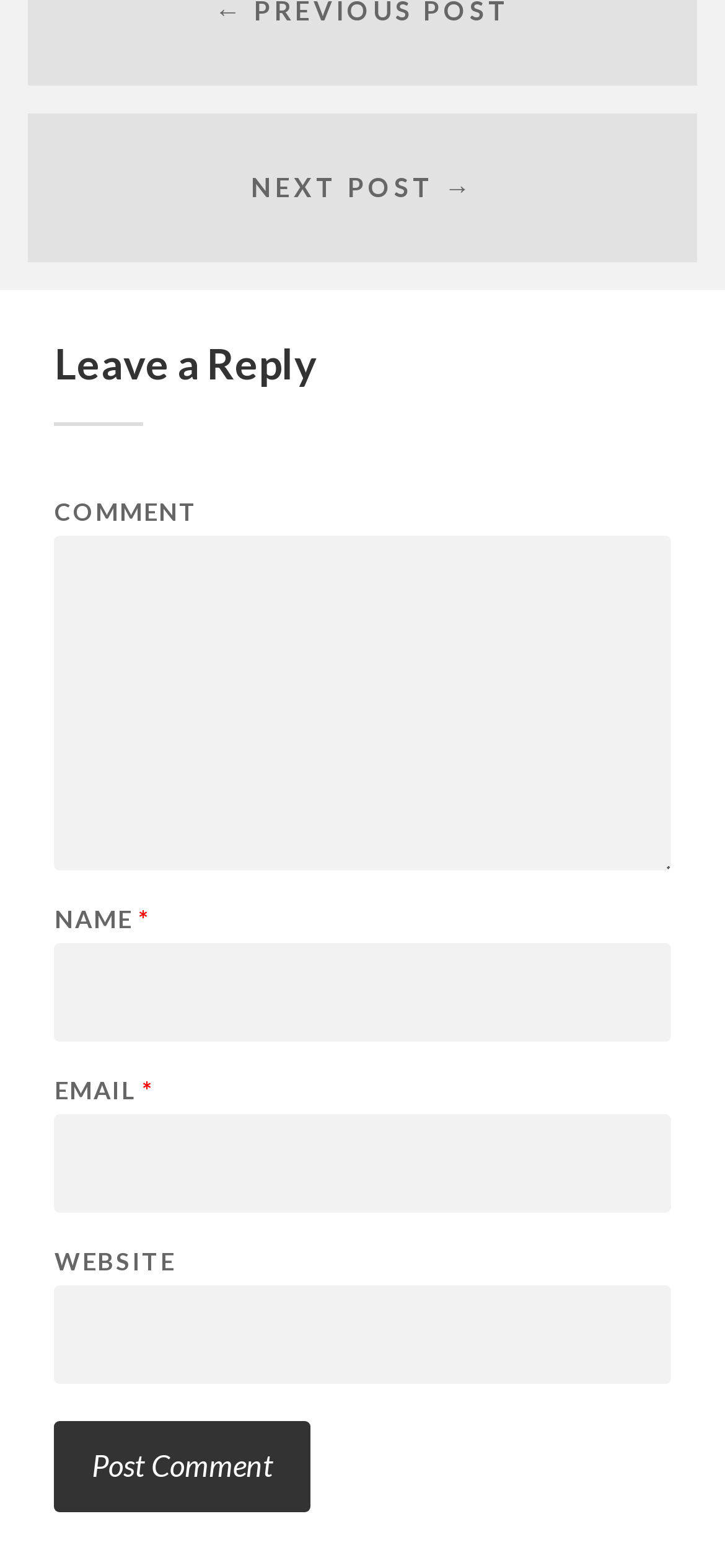What is the purpose of the textboxes?
Please answer the question with a detailed and comprehensive explanation.

The webpage has several textboxes with labels 'COMMENT', 'NAME', 'EMAIL', and 'WEBSITE'. These textboxes are likely used to input information for leaving a comment, which is supported by the heading 'Leave a Reply' and the button 'Post Comment'.